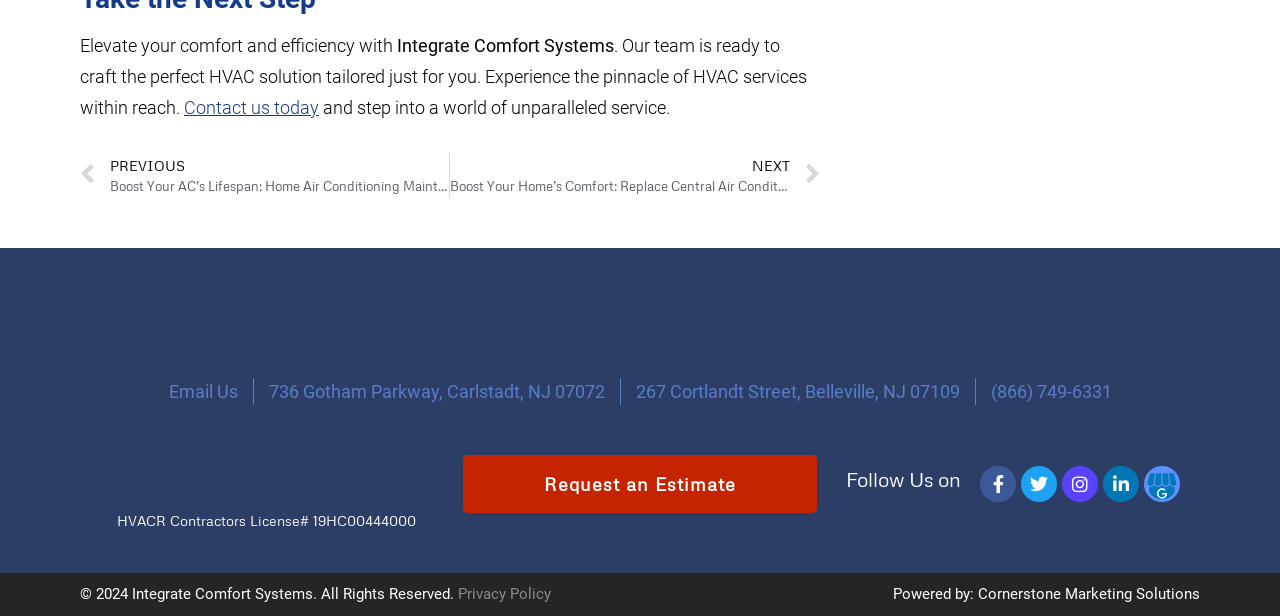Locate the UI element described by Cornerstone Marketing Solutions in the provided webpage screenshot. Return the bounding box coordinates in the format (top-left x, top-left y, bottom-right x, bottom-right y), ensuring all values are between 0 and 1.

[0.764, 0.95, 0.938, 0.979]